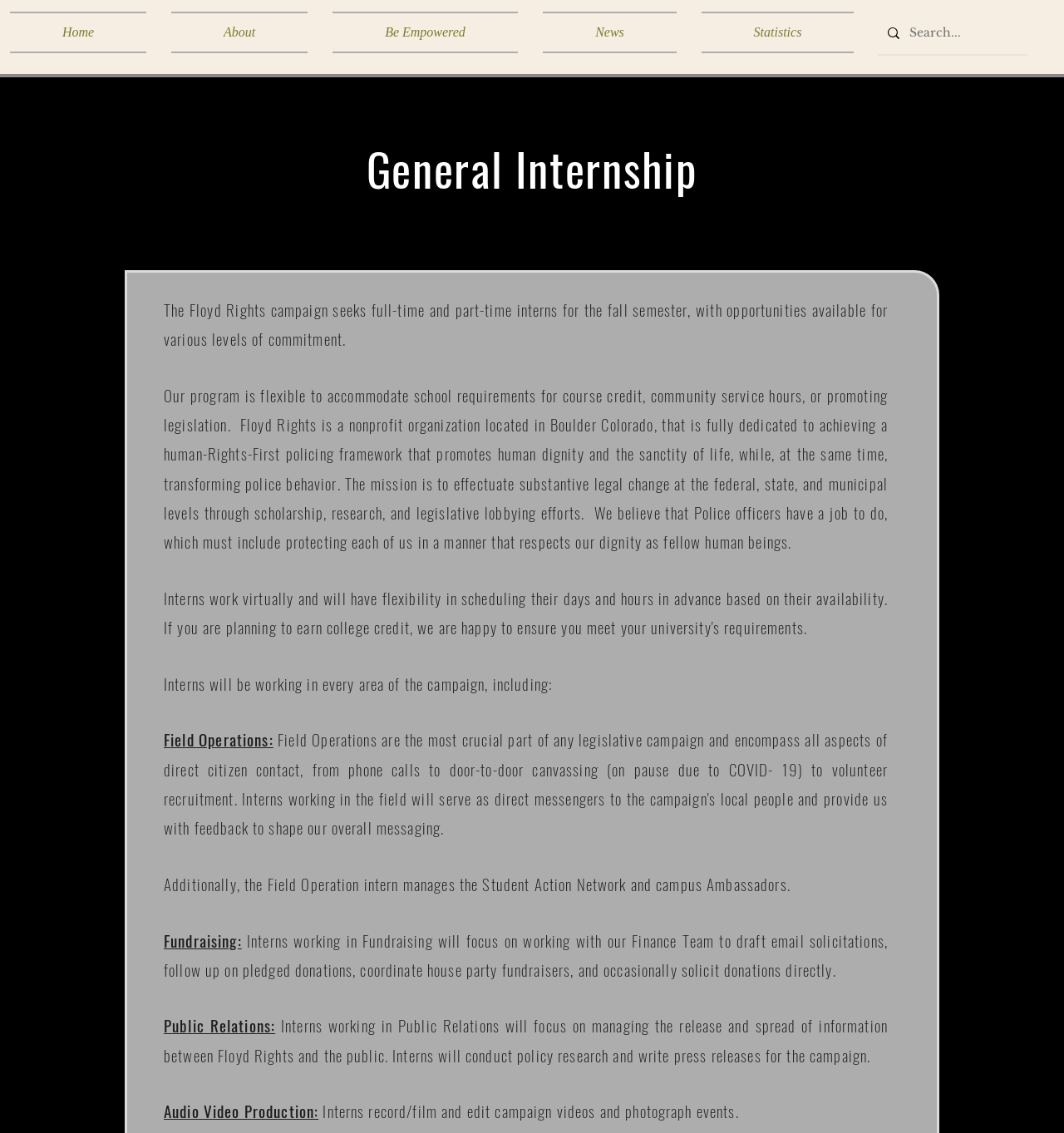Bounding box coordinates are specified in the format (top-left x, top-left y, bottom-right x, bottom-right y). All values are floating point numbers bounded between 0 and 1. Please provide the bounding box coordinate of the region this sentence describes: aria-label="Search..." name="q" placeholder="Search..."

[0.855, 0.01, 0.934, 0.048]